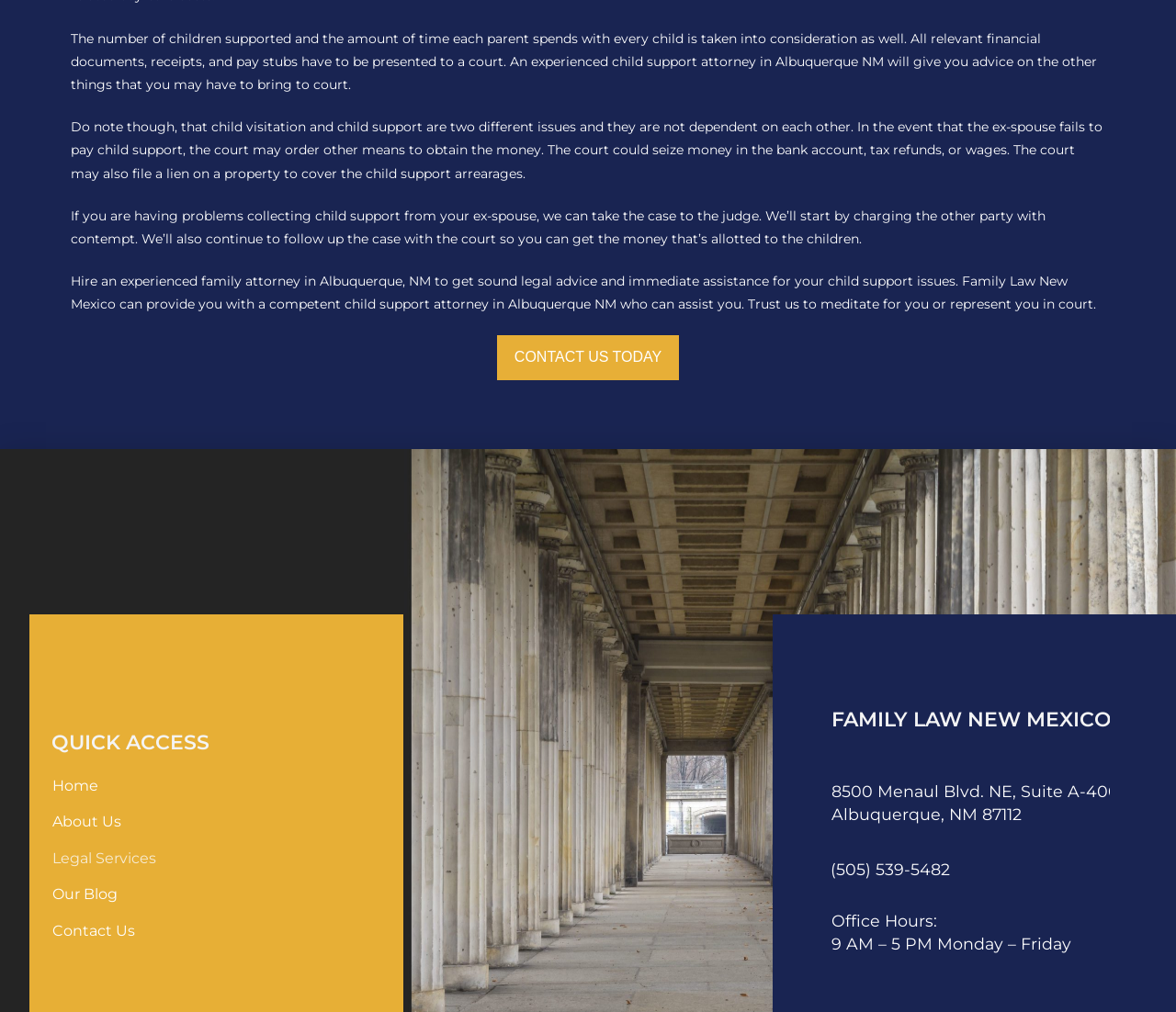What is the main topic of this webpage?
Answer the question using a single word or phrase, according to the image.

Child Support